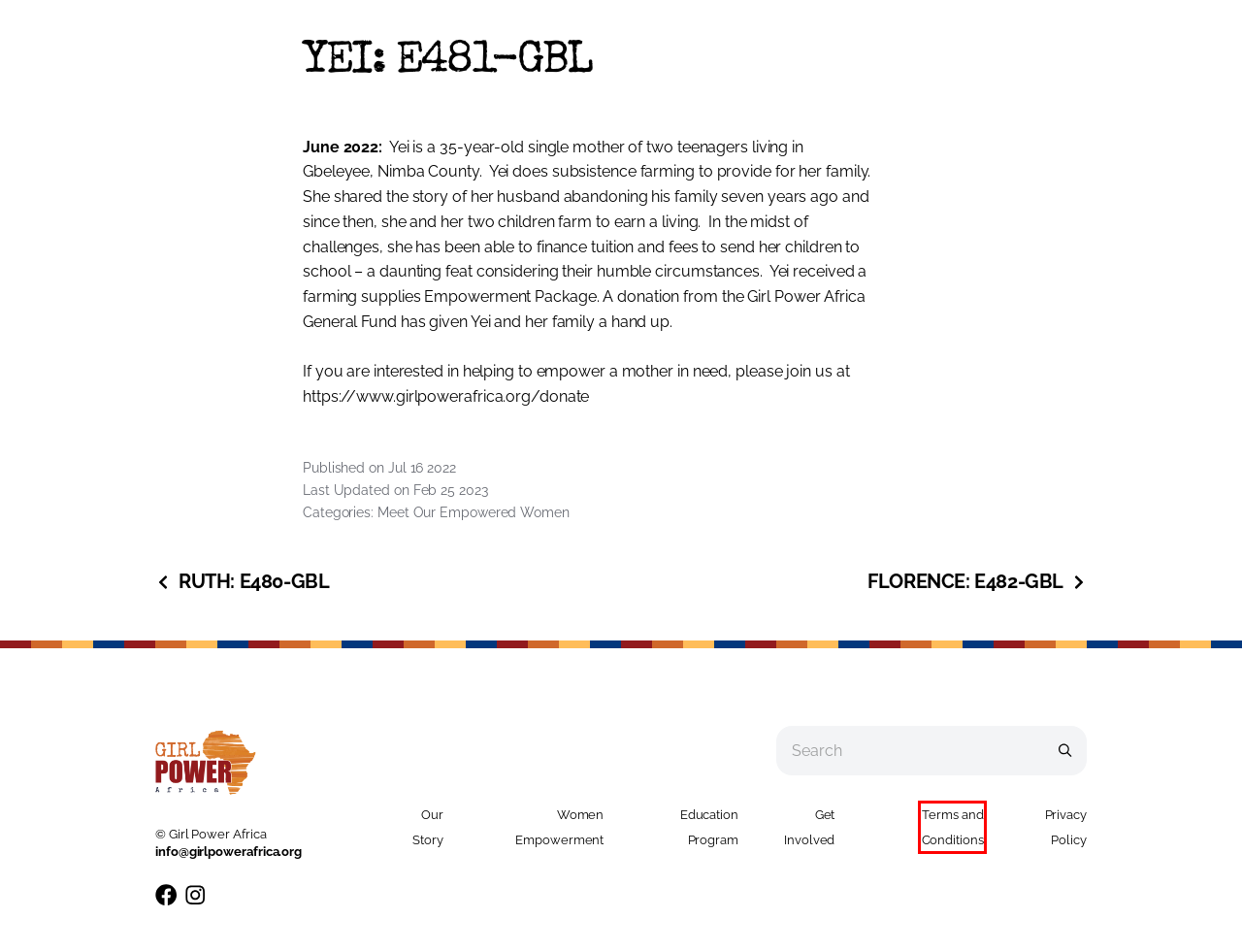Given a screenshot of a webpage with a red bounding box around a UI element, please identify the most appropriate webpage description that matches the new webpage after you click on the element. Here are the candidates:
A. Store – Girl Power Africa
B. Privacy Policy – Girl Power Africa
C. Women Empowerment Program | Empowering Women to Become Self-Sufficient
D. Dirigible Studio, Marketing Agency in Madison, Wisconsin
E. Terms and Conditions – Girl Power Africa
F. RUTH: E480-GBL – Girl Power Africa
G. FLORENCE: E482-GBL – Girl Power Africa
H. Empowered Women | Girl Power Africa

E